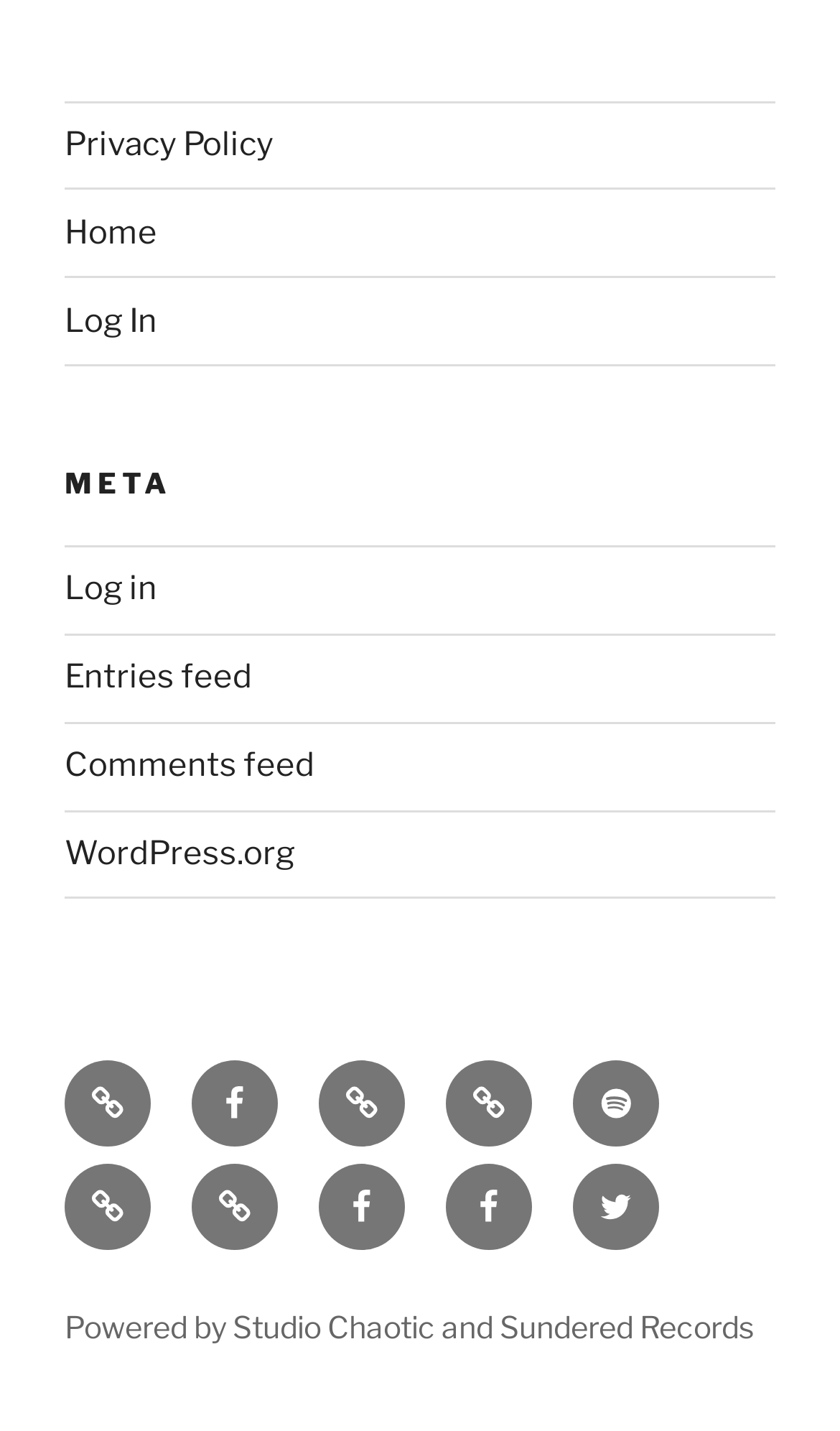Using the format (top-left x, top-left y, bottom-right x, bottom-right y), provide the bounding box coordinates for the described UI element. All values should be floating point numbers between 0 and 1: Resorts & Spas

None